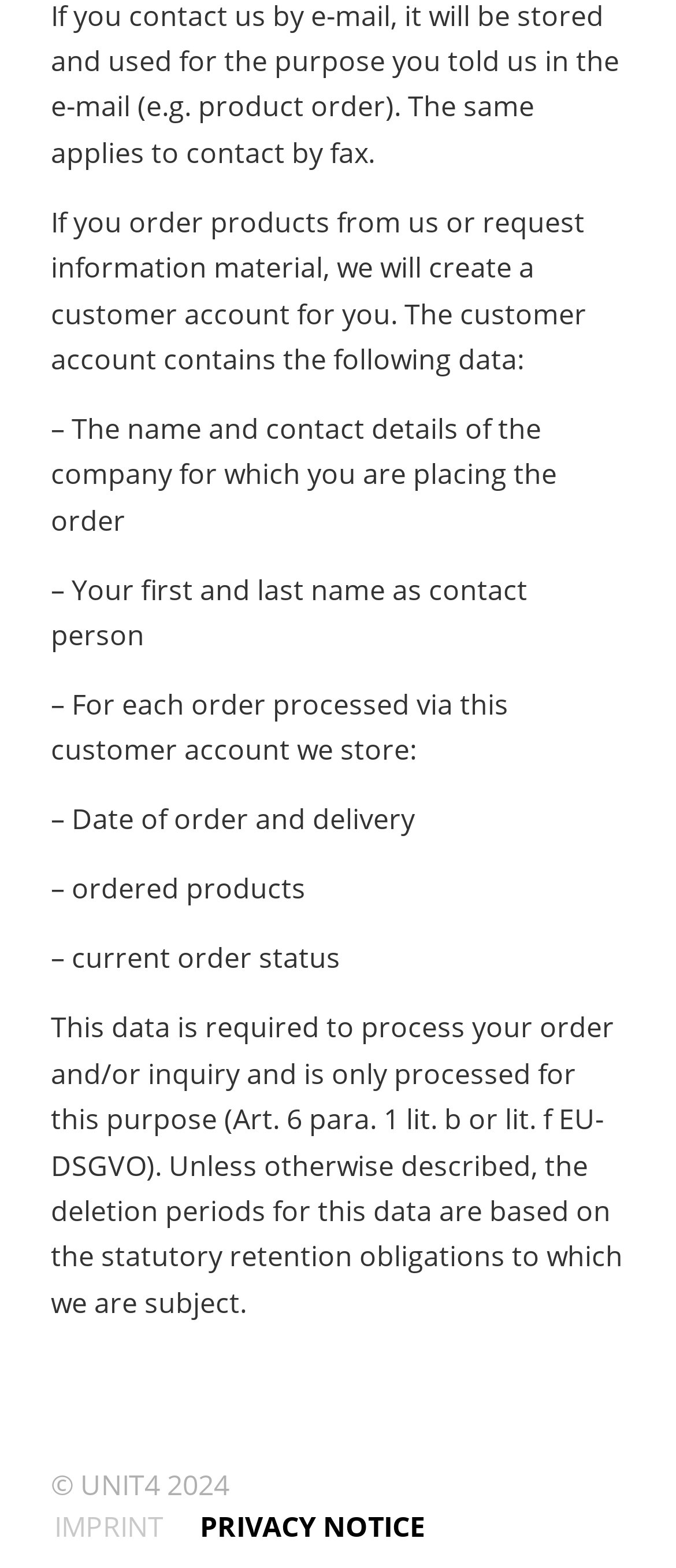What type of data is stored in the customer account?
Provide a detailed answer to the question using information from the image.

According to the webpage, the customer account contains the name and contact details of the company for which the order is placed, as well as the first and last name of the contact person.